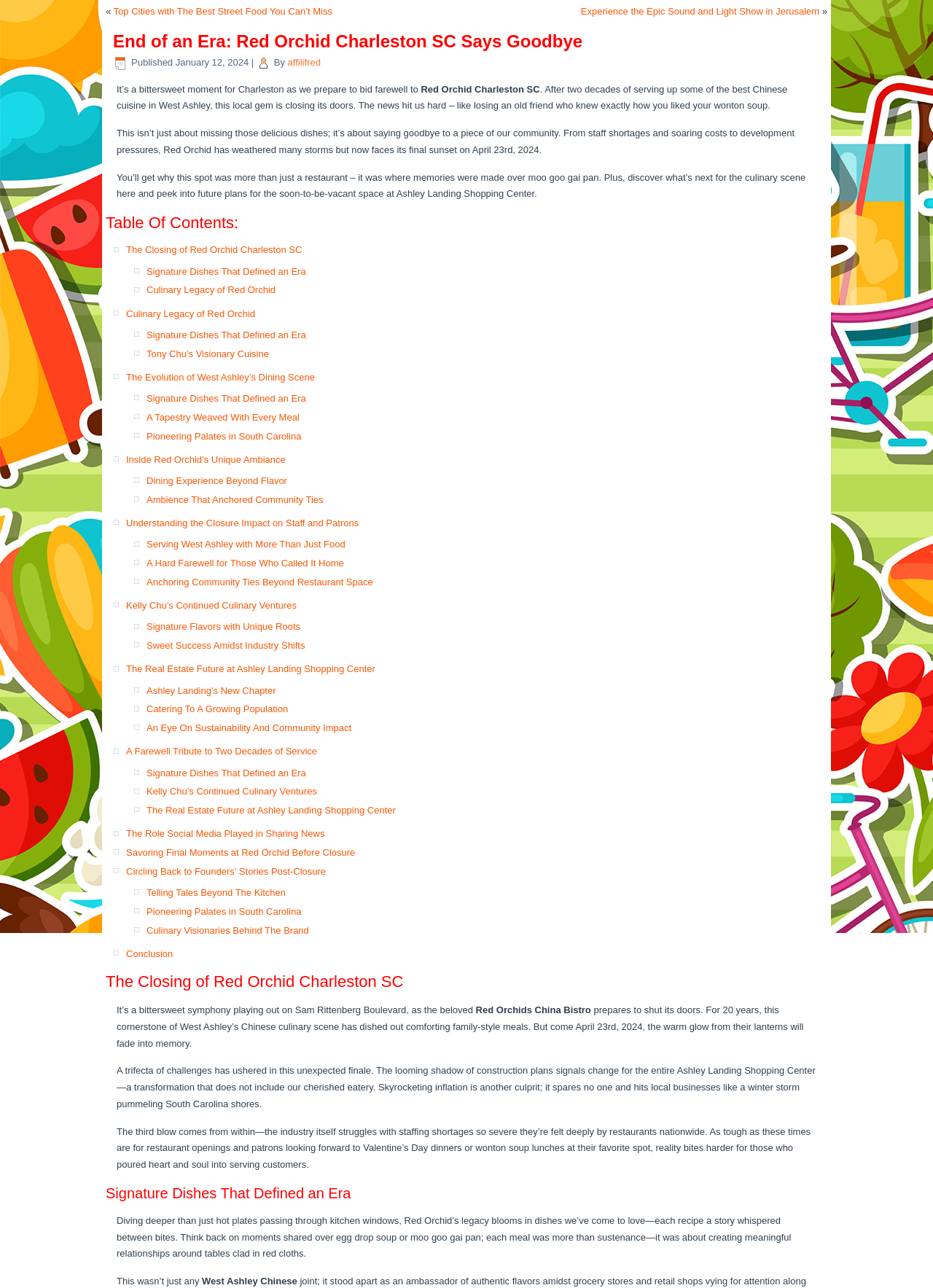Carefully observe the image and respond to the question with a detailed answer:
What is the name of the restaurant that is closing?

The article is about the closure of Red Orchid Charleston SC, which is a Chinese restaurant in West Ashley. The name of the restaurant is mentioned in the heading and throughout the article.